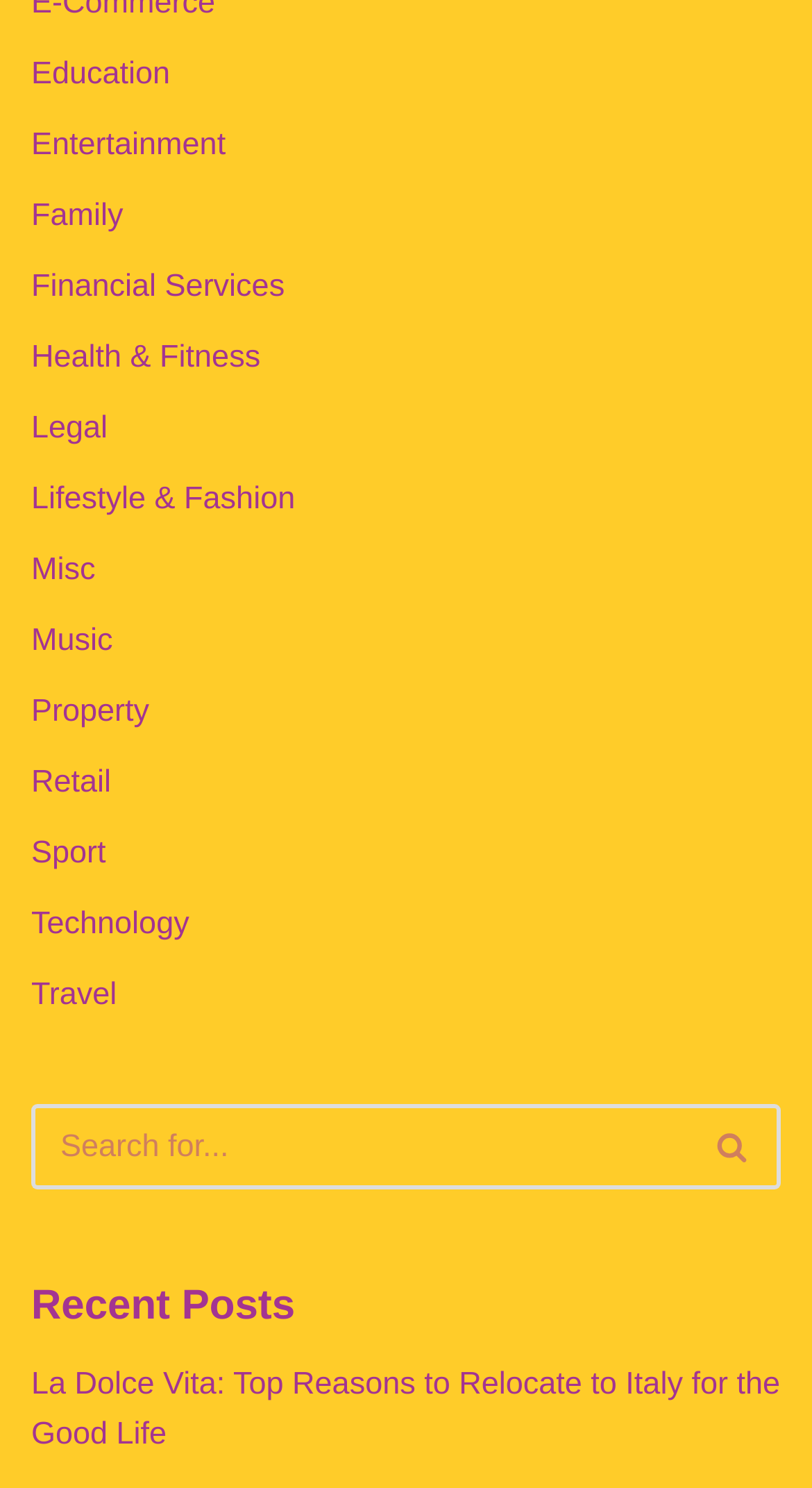Determine the bounding box coordinates of the region that needs to be clicked to achieve the task: "Click on the Search button".

[0.846, 0.742, 0.962, 0.799]